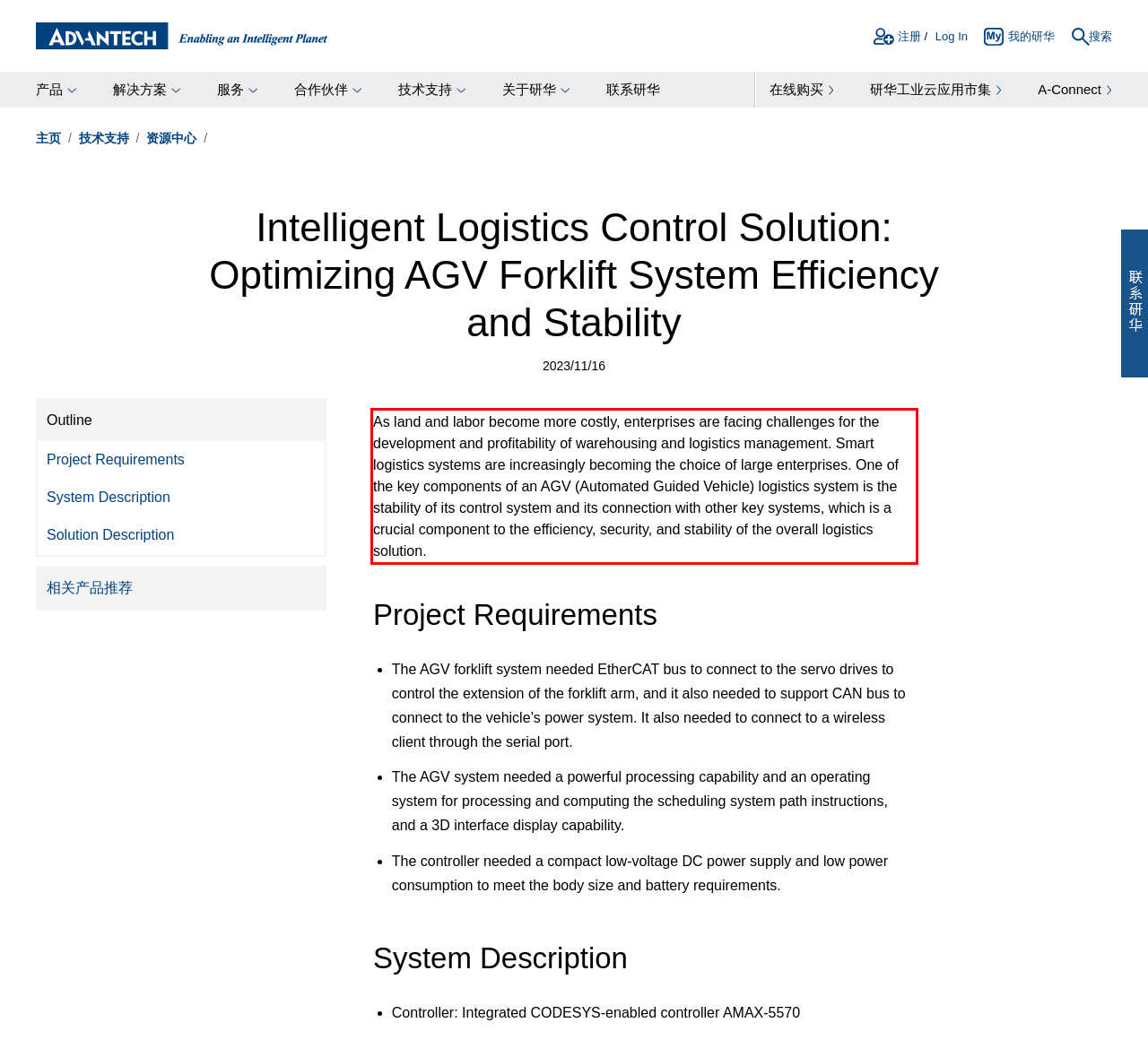Examine the webpage screenshot and use OCR to obtain the text inside the red bounding box.

As land and labor become more costly, enterprises are facing challenges for the development and profitability of warehousing and logistics management. Smart logistics systems are increasingly becoming the choice of large enterprises. One of the key components of an AGV (Automated Guided Vehicle) logistics system is the stability of its control system and its connection with other key systems, which is a crucial component to the efficiency, security, and stability of the overall logistics solution.